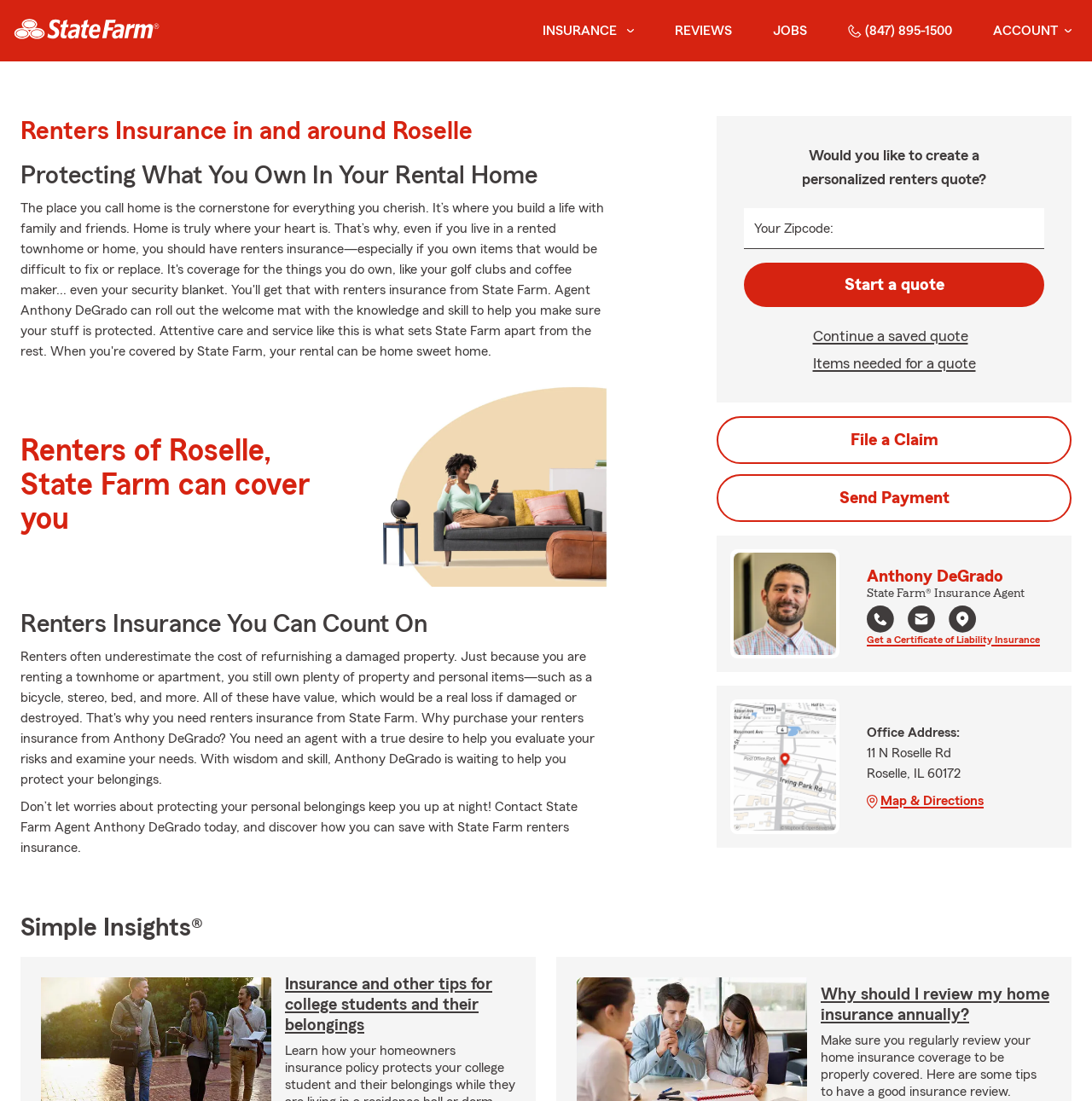What type of insurance is being discussed on this webpage?
Based on the image, provide your answer in one word or phrase.

Renters insurance